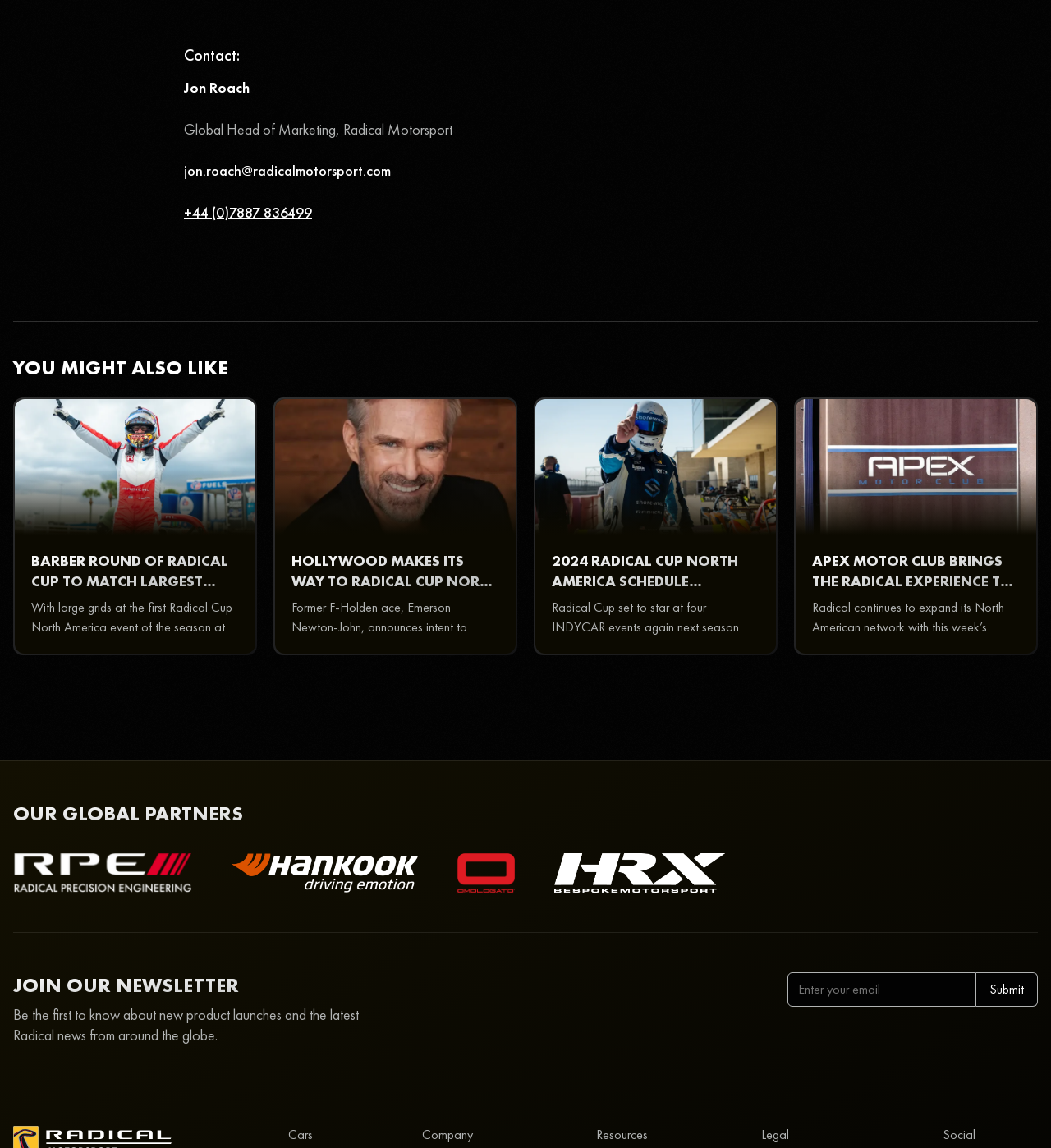How many news articles are listed?
Please answer the question with as much detail and depth as you can.

The webpage lists four news articles under the 'YOU MIGHT ALSO LIKE' section, each with a link, an image, and a heading element describing the article.